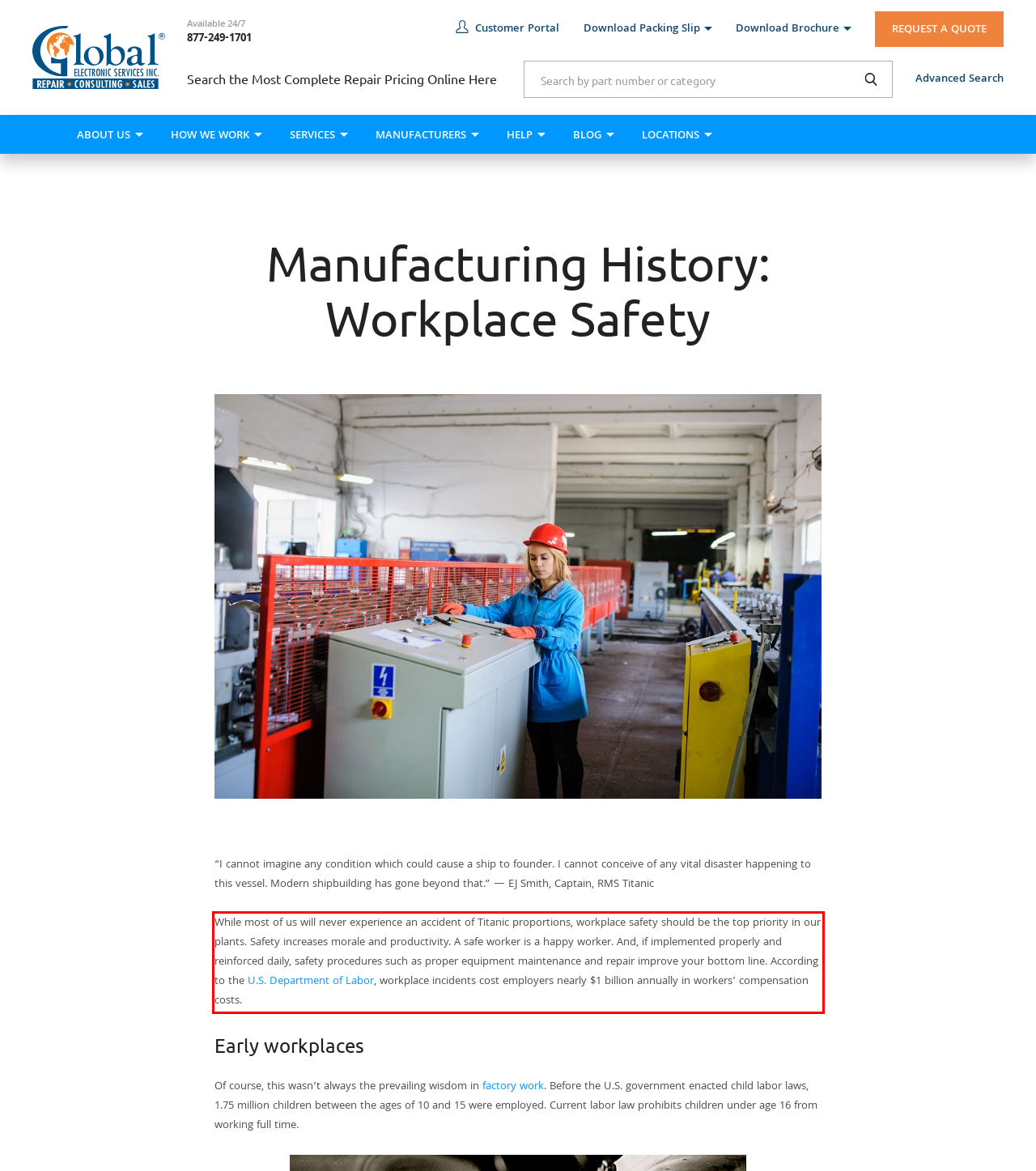Given the screenshot of a webpage, identify the red rectangle bounding box and recognize the text content inside it, generating the extracted text.

While most of us will never experience an accident of Titanic proportions, workplace safety should be the top priority in our plants. Safety increases morale and productivity. A safe worker is a happy worker. And, if implemented properly and reinforced daily, safety procedures such as proper equipment maintenance and repair improve your bottom line. According to the U.S. Department of Labor, workplace incidents cost employers nearly $1 billion annually in workers’ compensation costs.